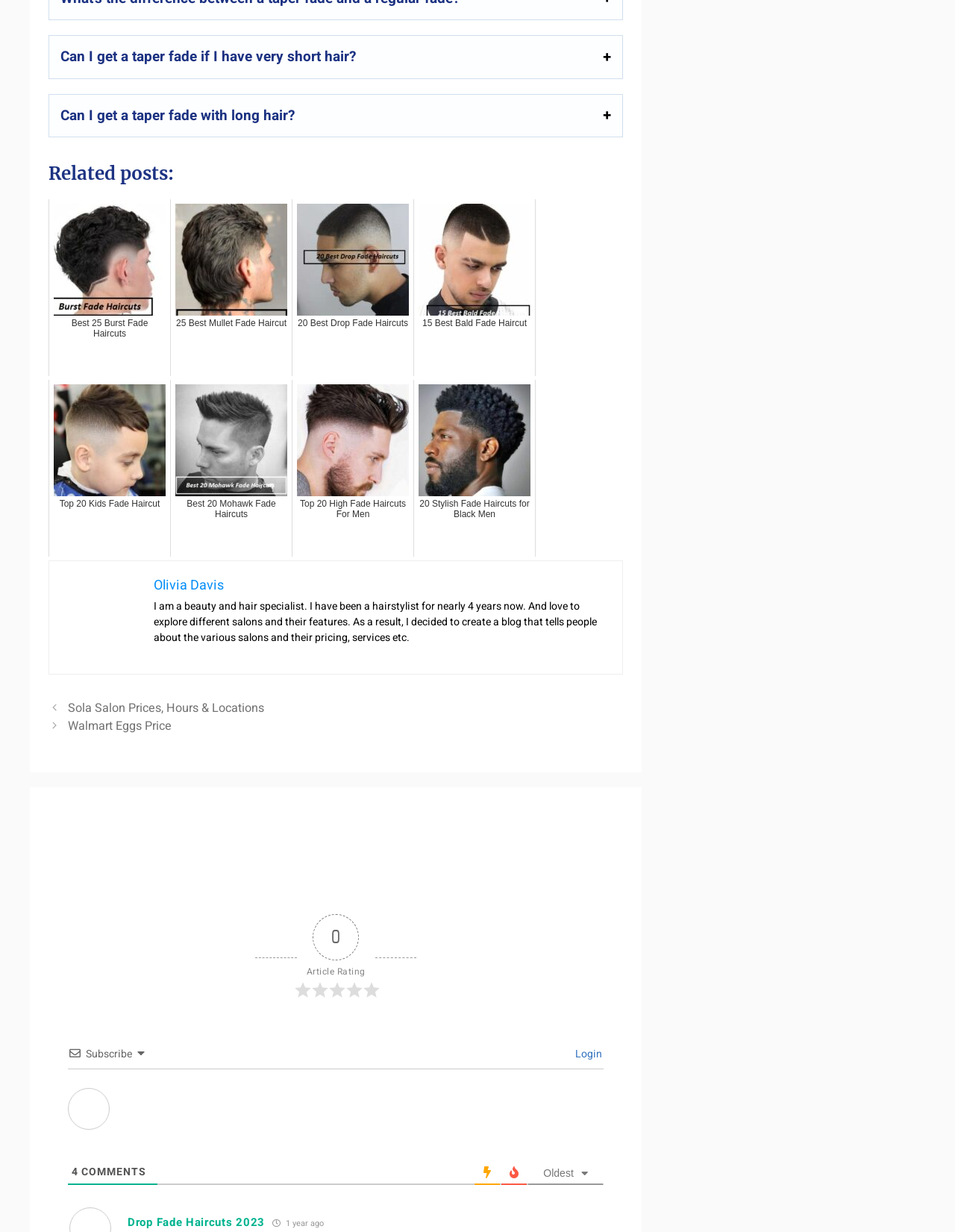How many rating images are there? Analyze the screenshot and reply with just one word or a short phrase.

5